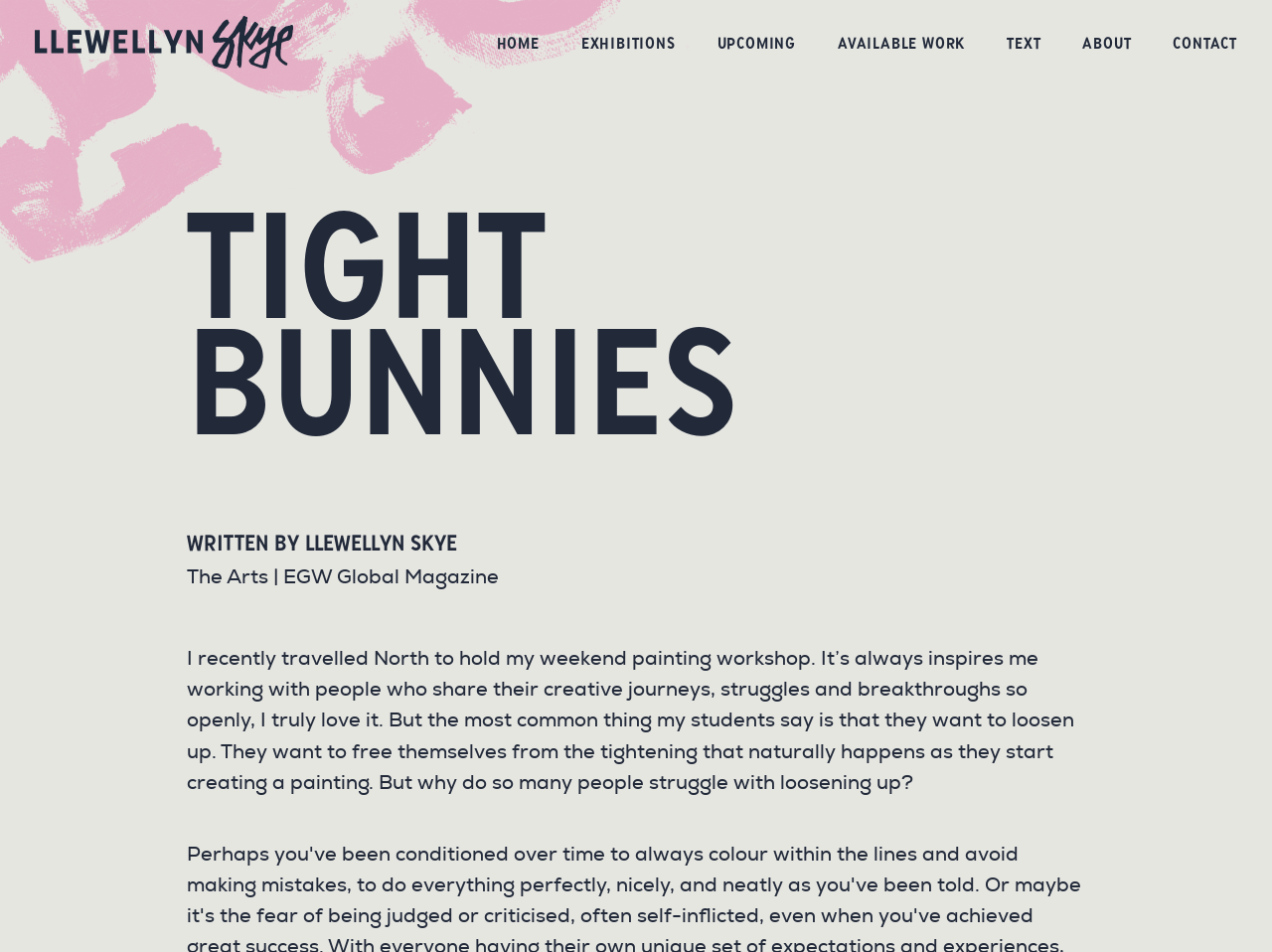What is the author's name?
Please provide a detailed answer to the question.

The author's name is mentioned in the link 'Llewellyn Skye' and also in the heading 'WRITTEN BY LLEWELLYN SKYE'.